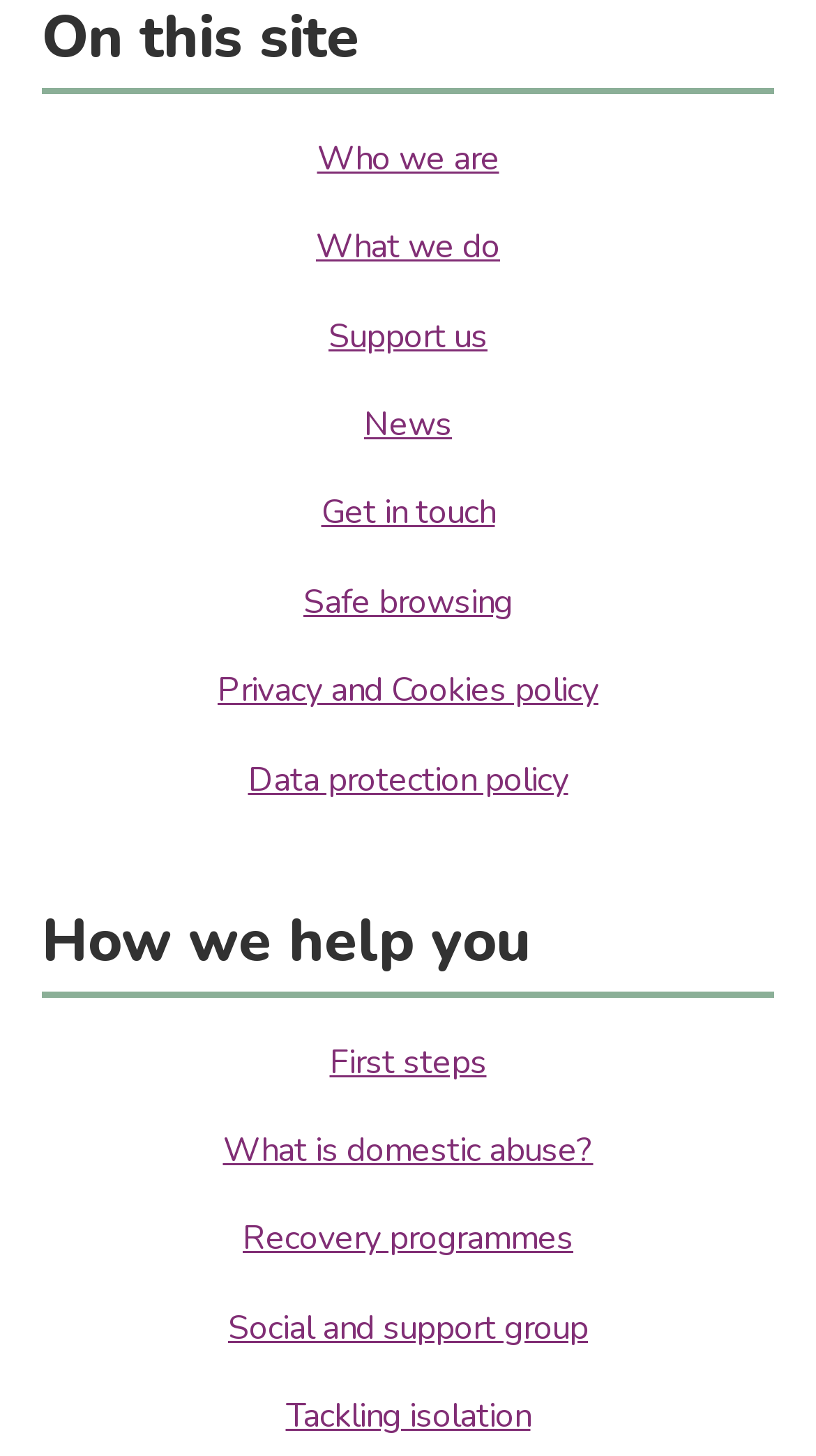From the webpage screenshot, predict the bounding box coordinates (top-left x, top-left y, bottom-right x, bottom-right y) for the UI element described here: Data protection policy

[0.051, 0.519, 0.949, 0.575]